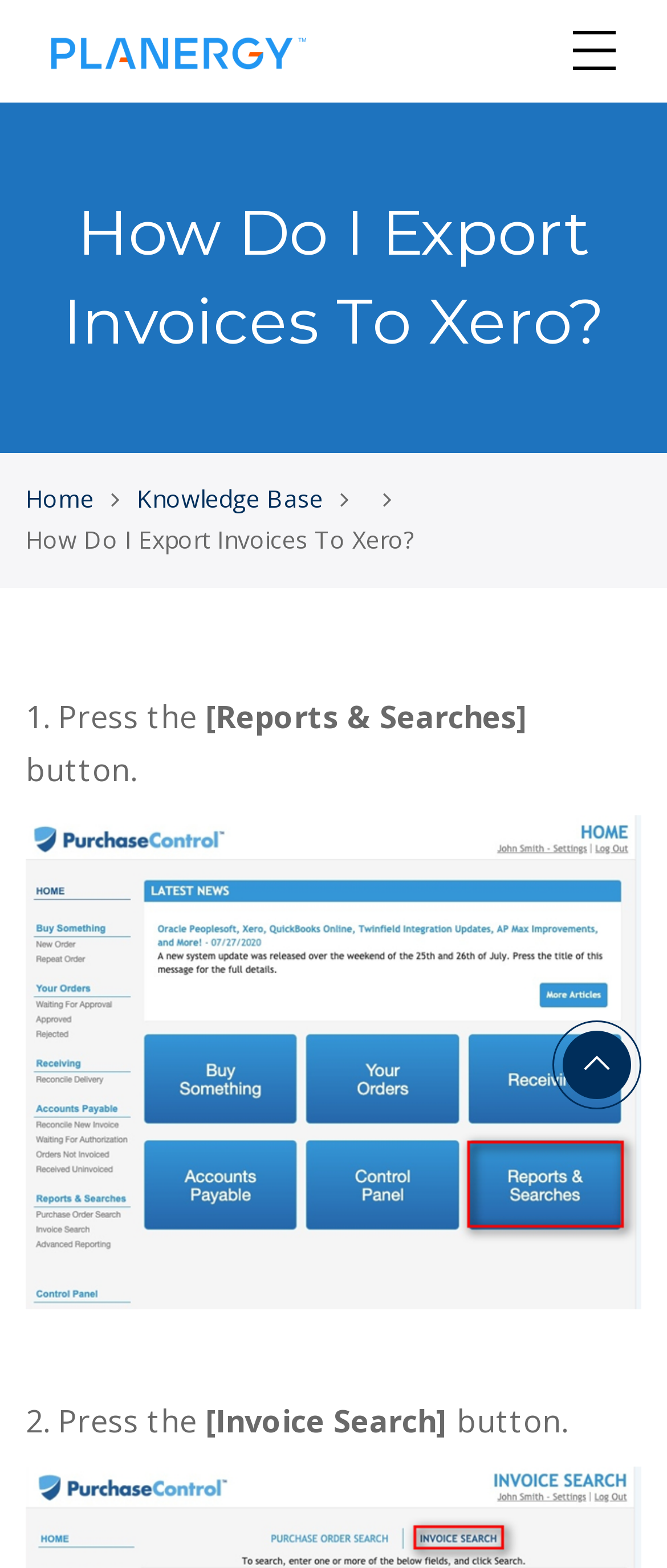What is the current page about?
Answer the question with a detailed and thorough explanation.

The webpage is part of the PLANERGY Success Portal's knowledge base, and it provides a guide on how to export invoices to Xero. The page title and the step-by-step instructions indicate that the page is focused on this specific topic.